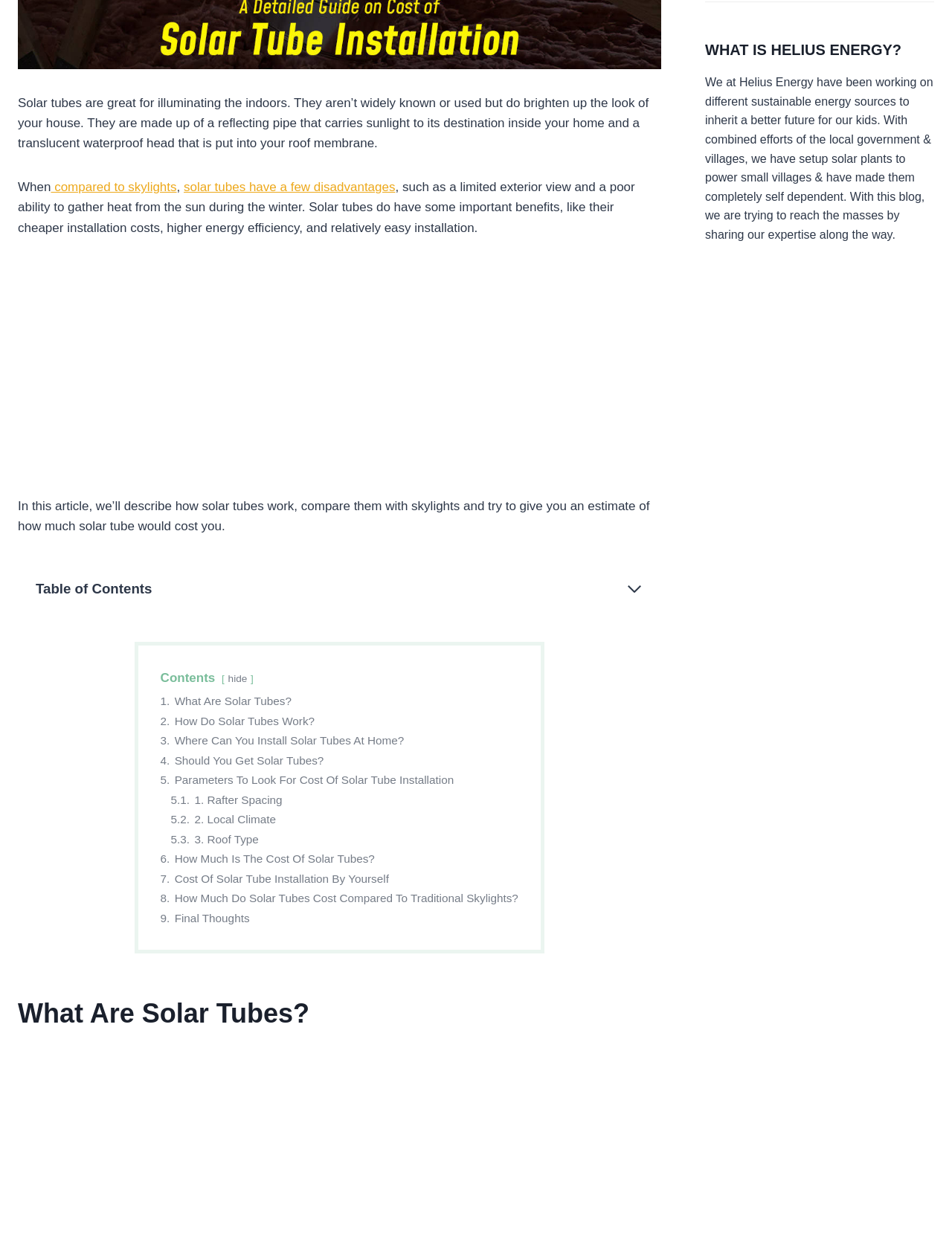Please predict the bounding box coordinates (top-left x, top-left y, bottom-right x, bottom-right y) for the UI element in the screenshot that fits the description: Final Thoughts

[0.038, 0.665, 0.125, 0.676]